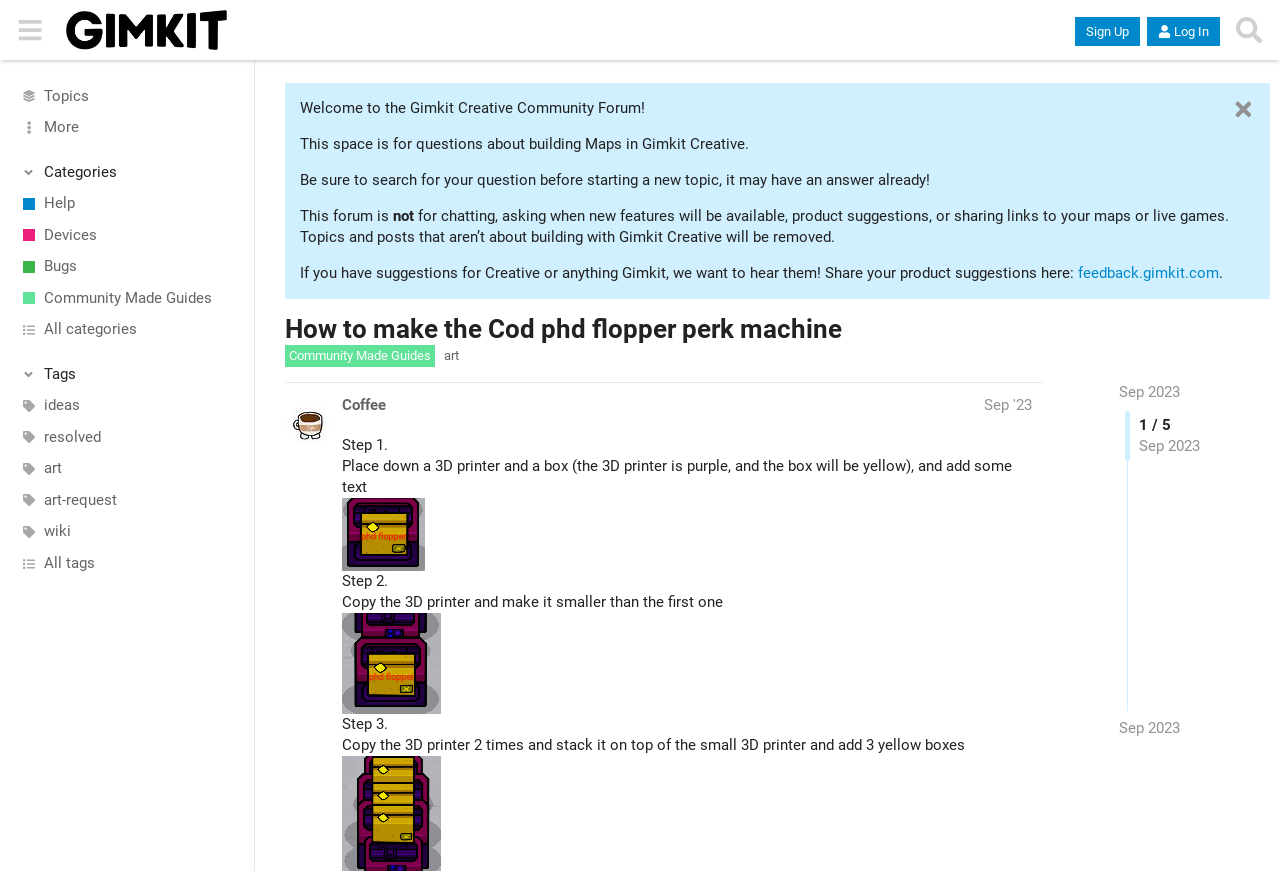What is the purpose of this community forum?
Using the visual information, answer the question in a single word or phrase.

Building Maps in Gimkit Creative